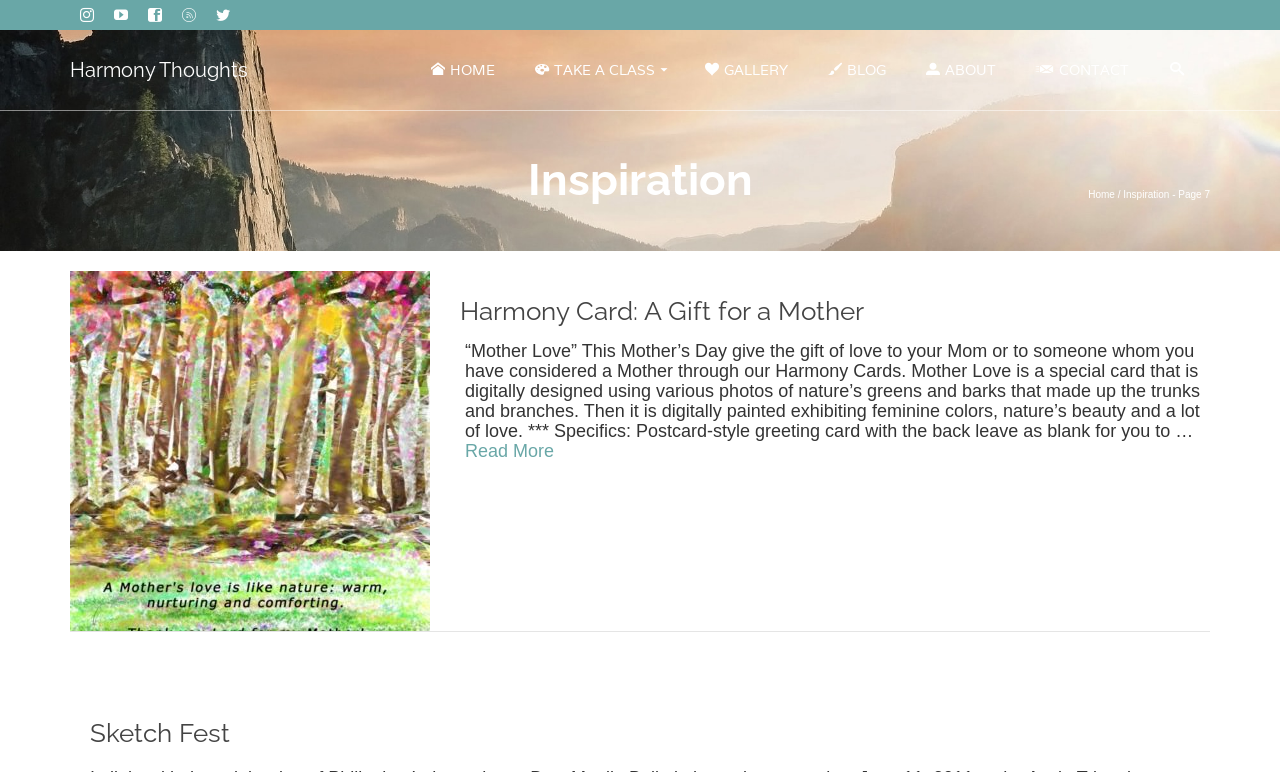Specify the bounding box coordinates of the area to click in order to execute this command: 'read more about Mother Love'. The coordinates should consist of four float numbers ranging from 0 to 1, and should be formatted as [left, top, right, bottom].

[0.363, 0.571, 0.433, 0.597]